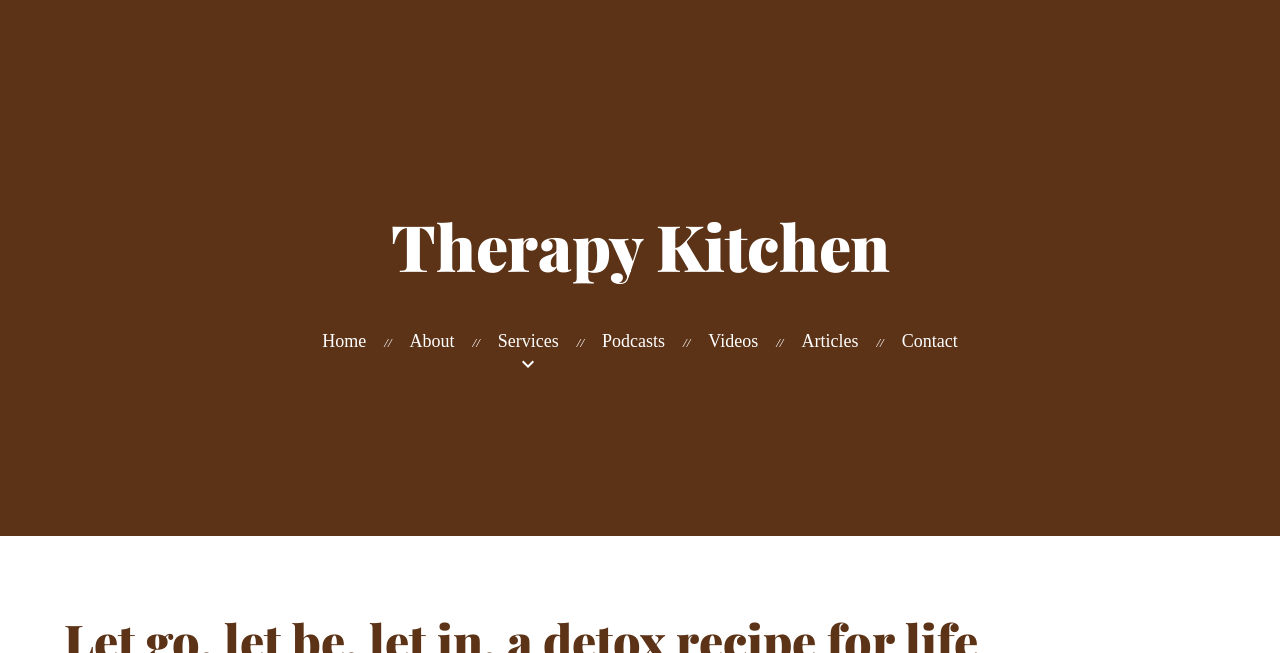Find the bounding box coordinates of the element's region that should be clicked in order to follow the given instruction: "contact therapy kitchen". The coordinates should consist of four float numbers between 0 and 1, i.e., [left, top, right, bottom].

[0.704, 0.507, 0.748, 0.537]